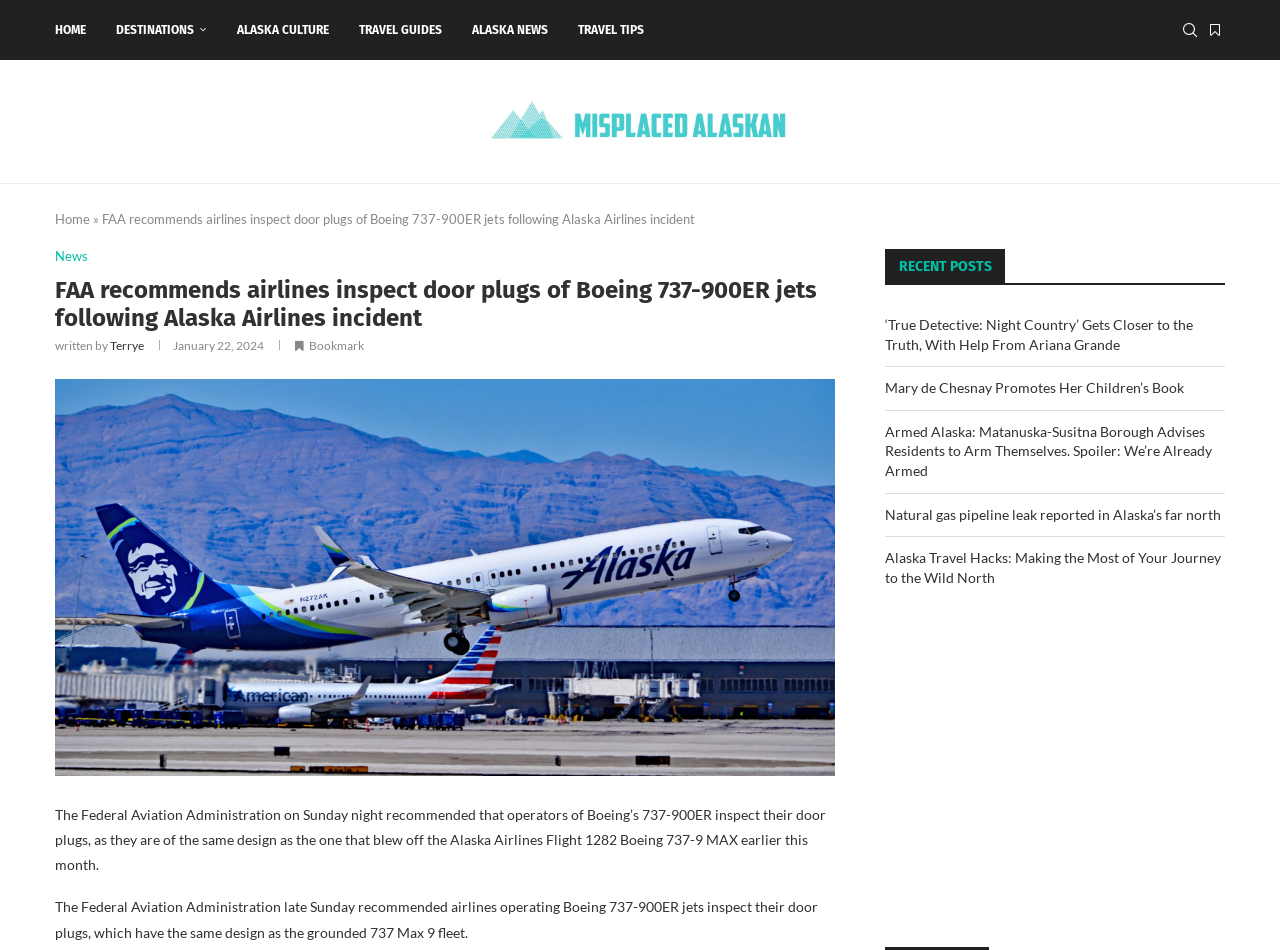Please determine the bounding box coordinates for the UI element described as: "Alaska News".

[0.369, 0.001, 0.428, 0.062]